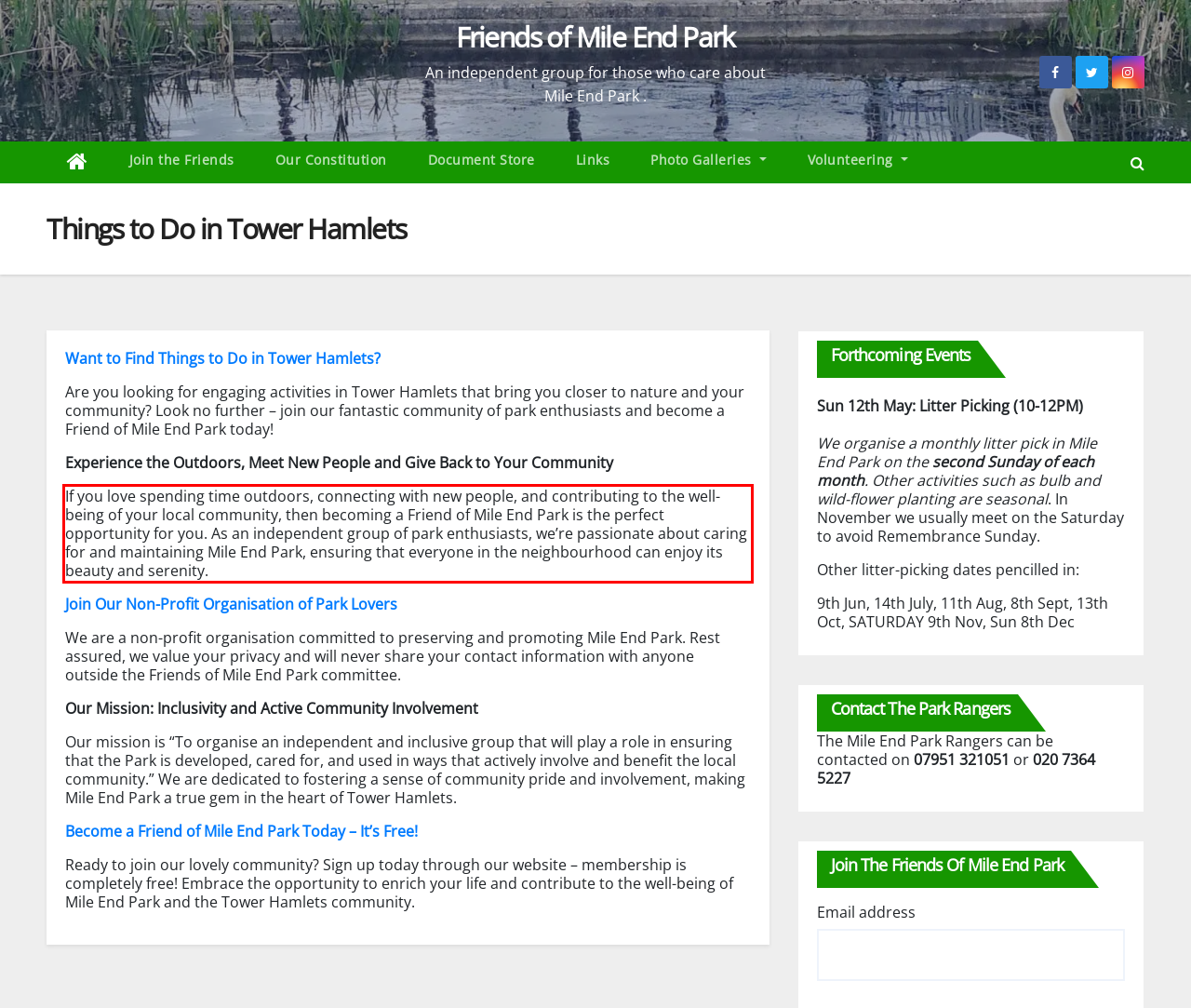Please examine the webpage screenshot and extract the text within the red bounding box using OCR.

If you love spending time outdoors, connecting with new people, and contributing to the well-being of your local community, then becoming a Friend of Mile End Park is the perfect opportunity for you. As an independent group of park enthusiasts, we’re passionate about caring for and maintaining Mile End Park, ensuring that everyone in the neighbourhood can enjoy its beauty and serenity.